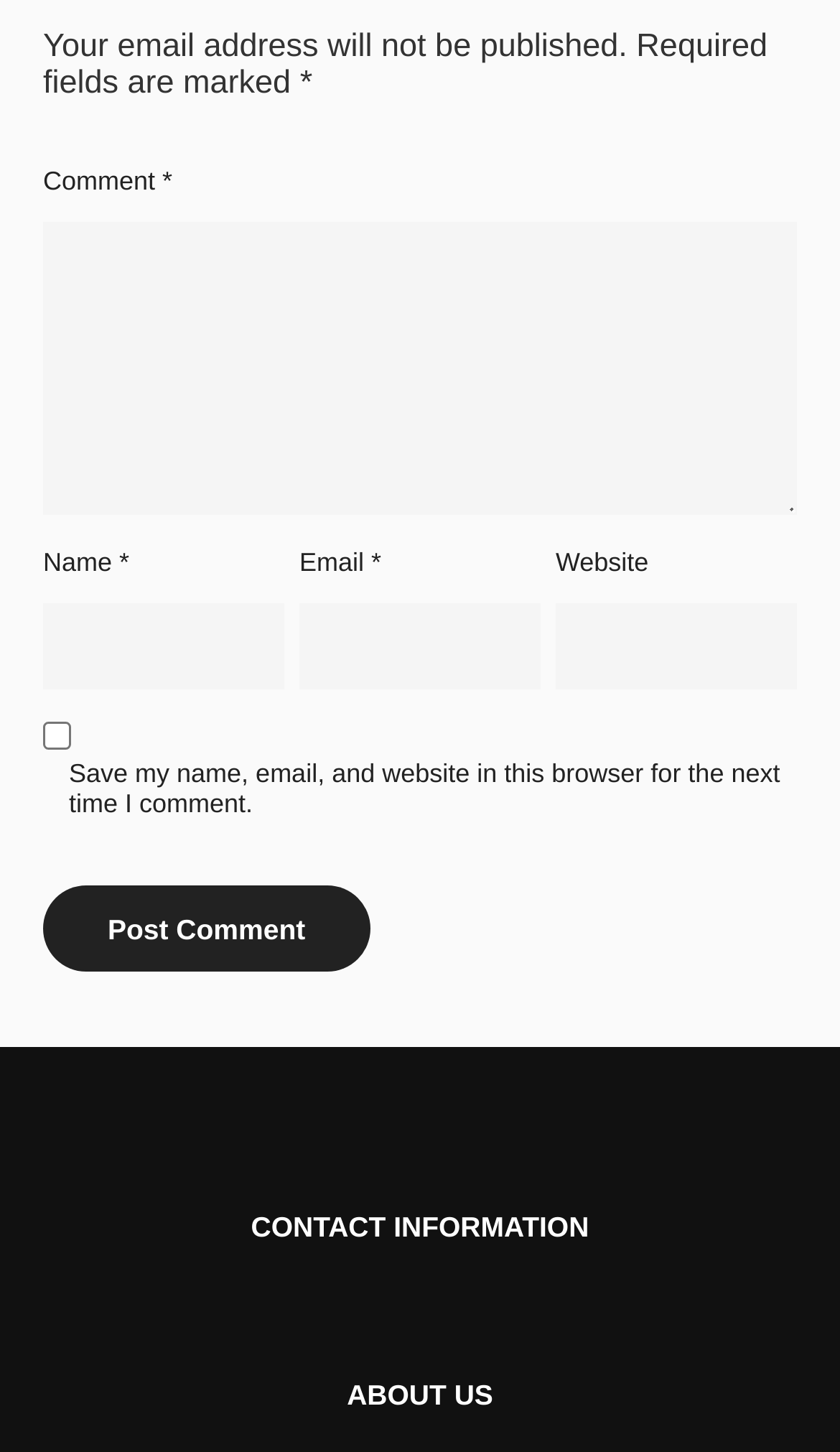What are the required fields in the comment form?
Please provide a full and detailed response to the question.

The fields labeled 'Comment', 'Name', and 'Email' all have an asterisk (*) symbol next to them, indicating that they are required fields in the comment form.